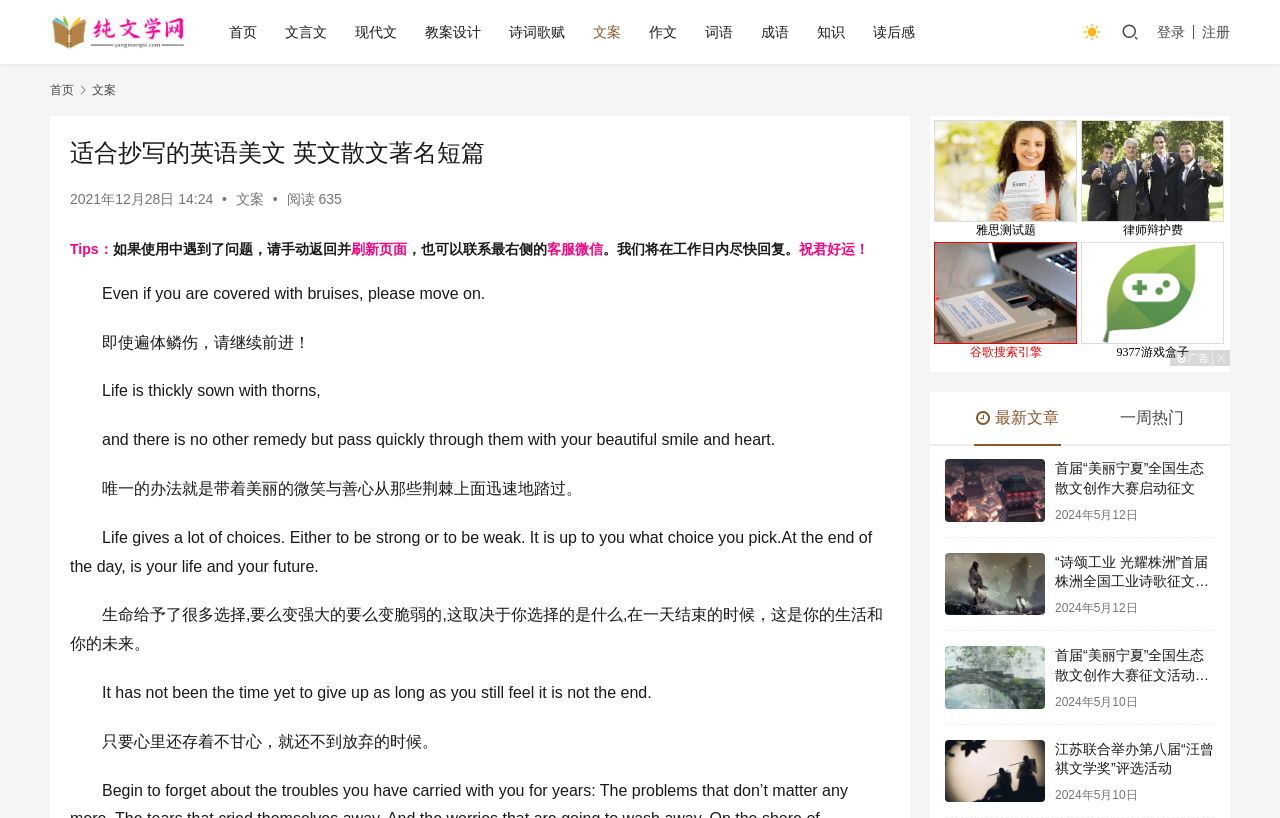What is the language of the webpage's content?
Provide a detailed and well-explained answer to the question.

The webpage's content appears to be a mix of English and Chinese. The titles of the essays and articles are in Chinese, while the text itself is in English. This suggests that the webpage is targeting a bilingual audience or providing a platform for language learners to practice their reading skills.